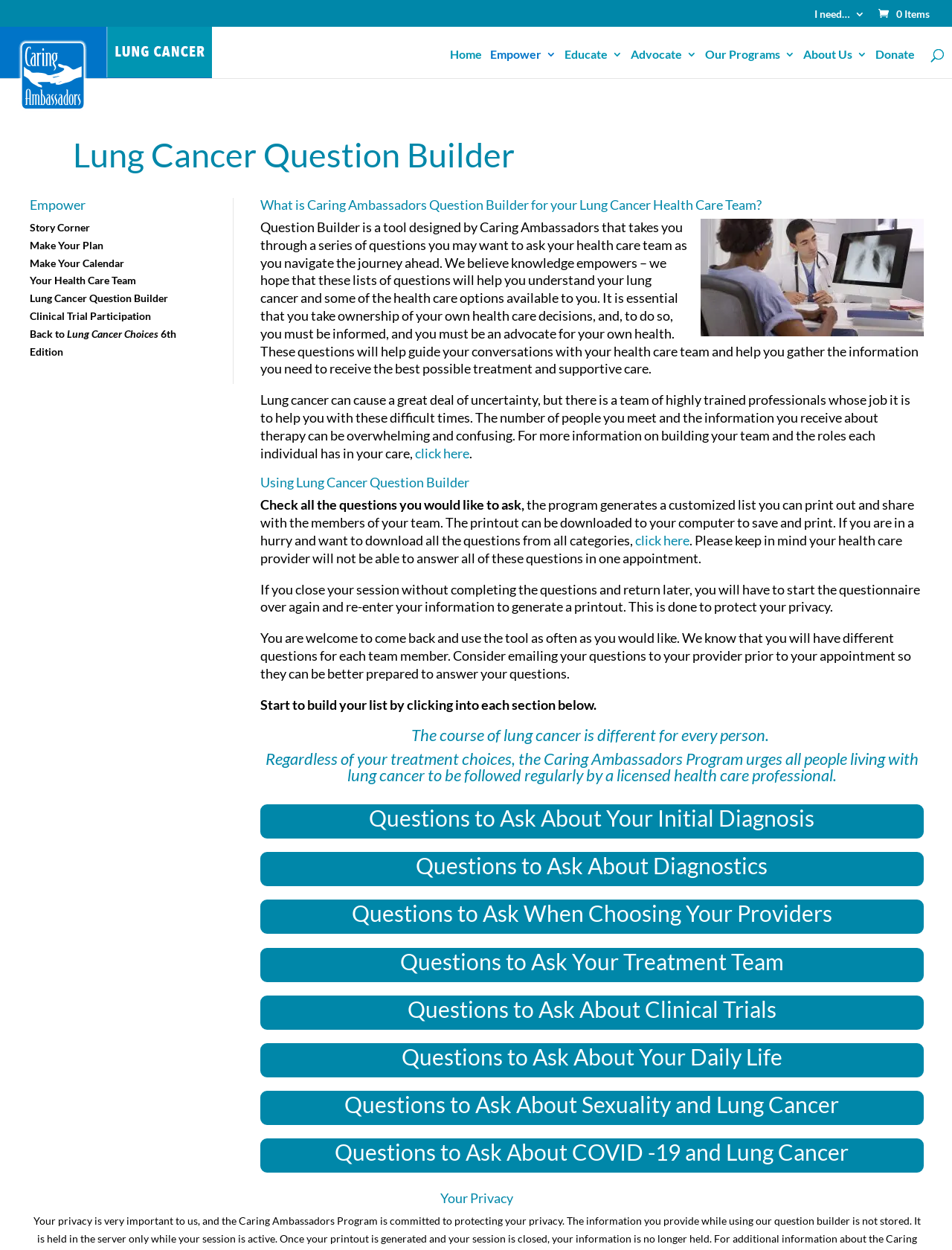What is the importance of being followed regularly by a licensed healthcare professional?
Please utilize the information in the image to give a detailed response to the question.

Regardless of treatment choices, the Caring Ambassadors Program urges all people living with lung cancer to be followed regularly by a licensed healthcare professional to ensure they receive the best possible treatment and supportive care.